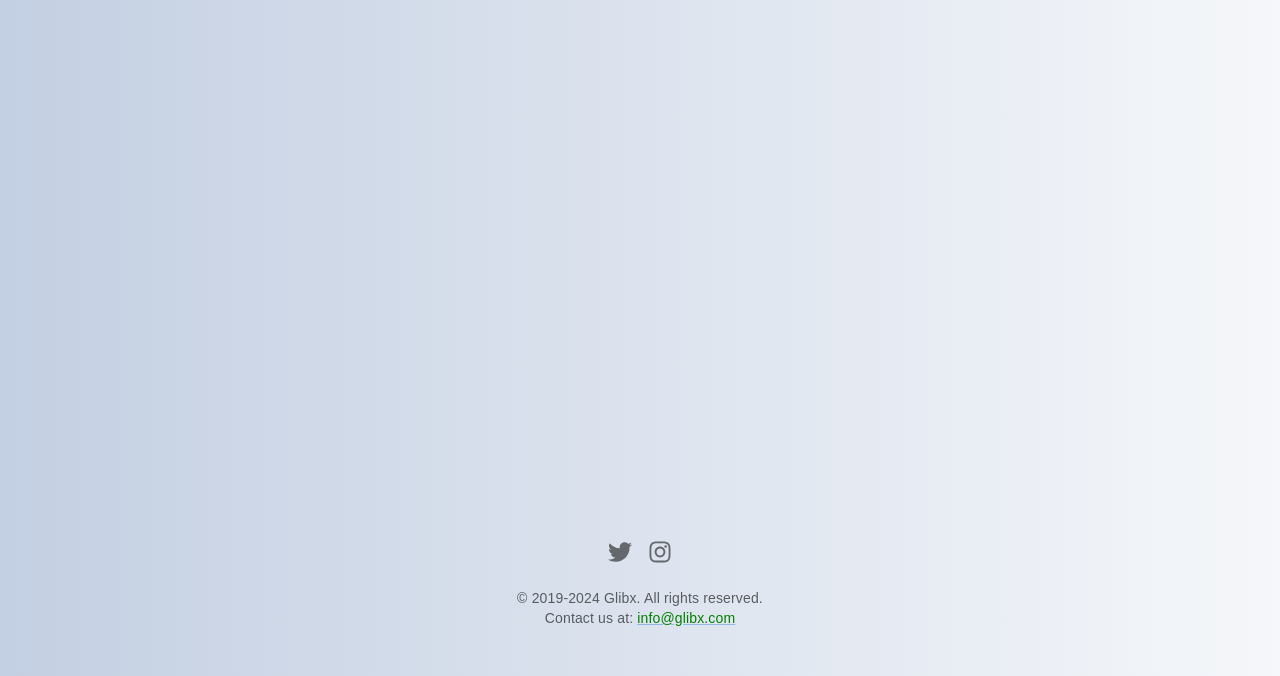How many social media links are present?
By examining the image, provide a one-word or phrase answer.

2